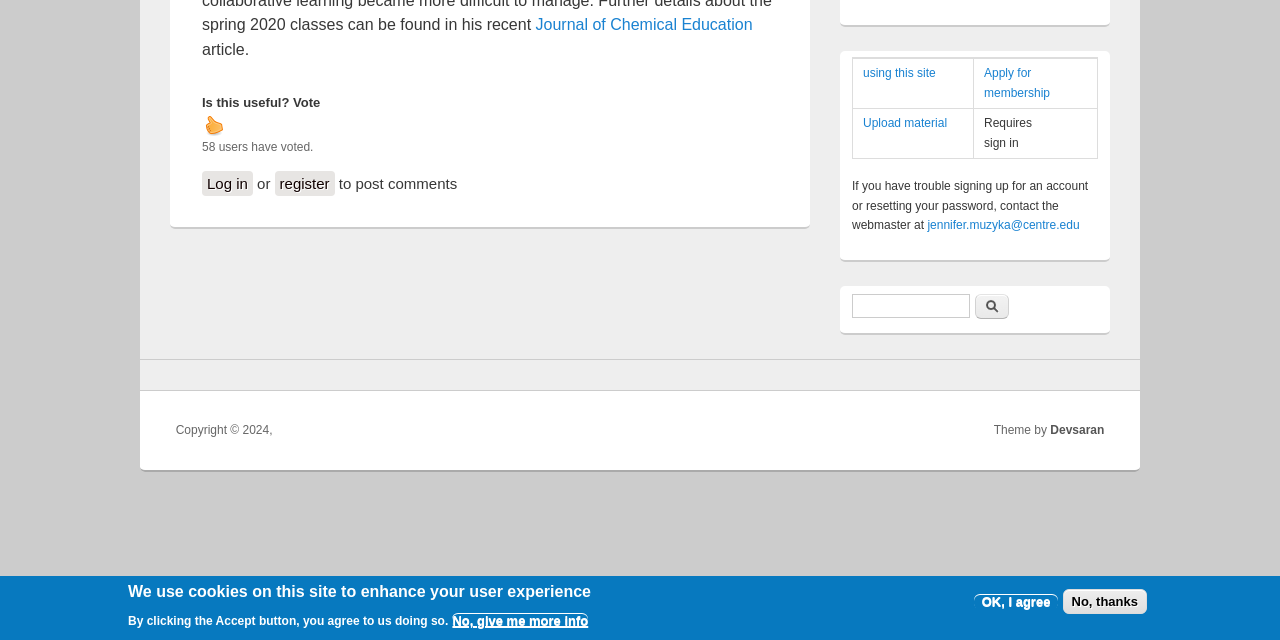Determine the bounding box coordinates for the UI element matching this description: "using this site".

[0.674, 0.104, 0.731, 0.125]